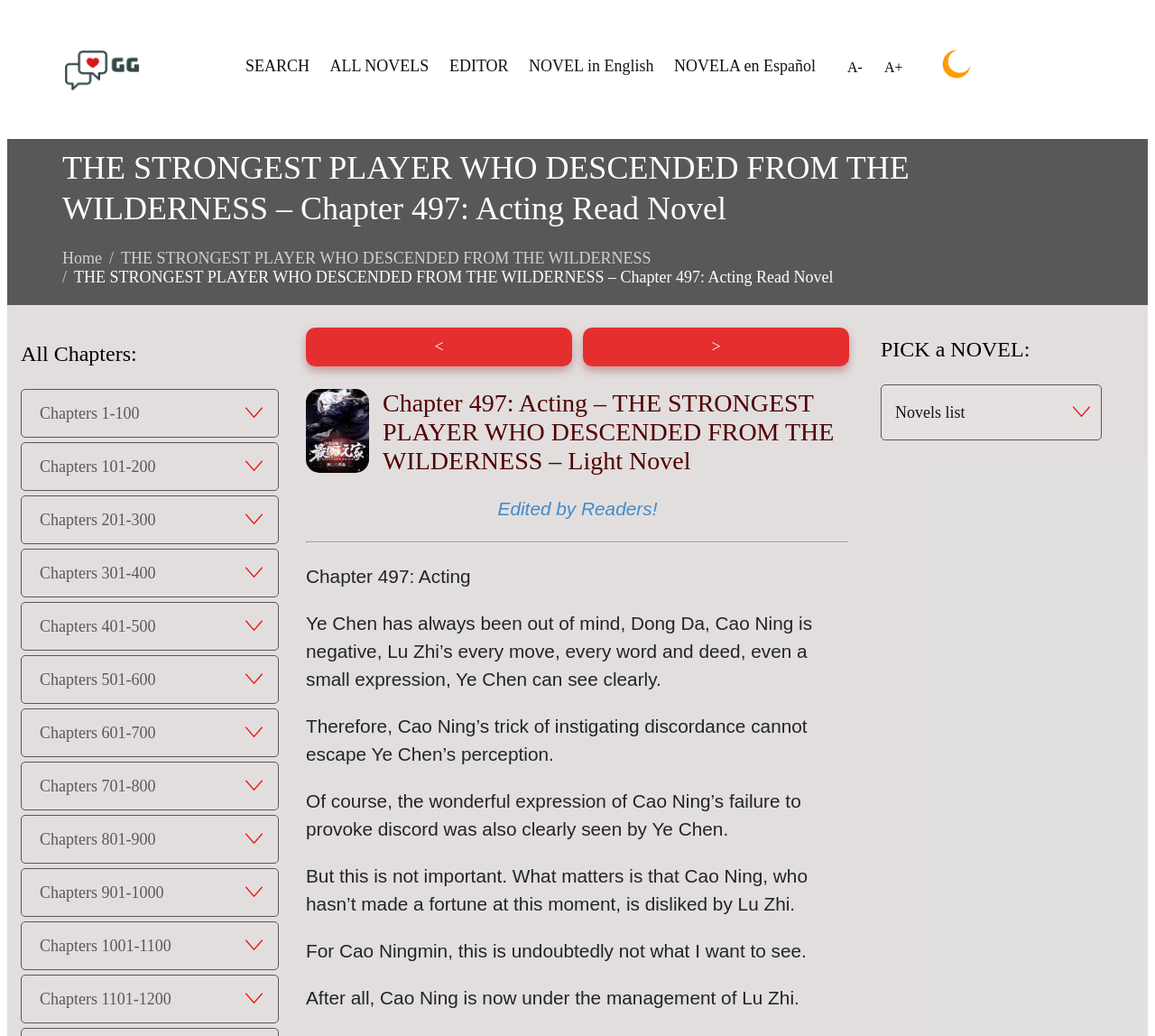Determine the bounding box coordinates of the clickable element necessary to fulfill the instruction: "Search Warwick". Provide the coordinates as four float numbers within the 0 to 1 range, i.e., [left, top, right, bottom].

None